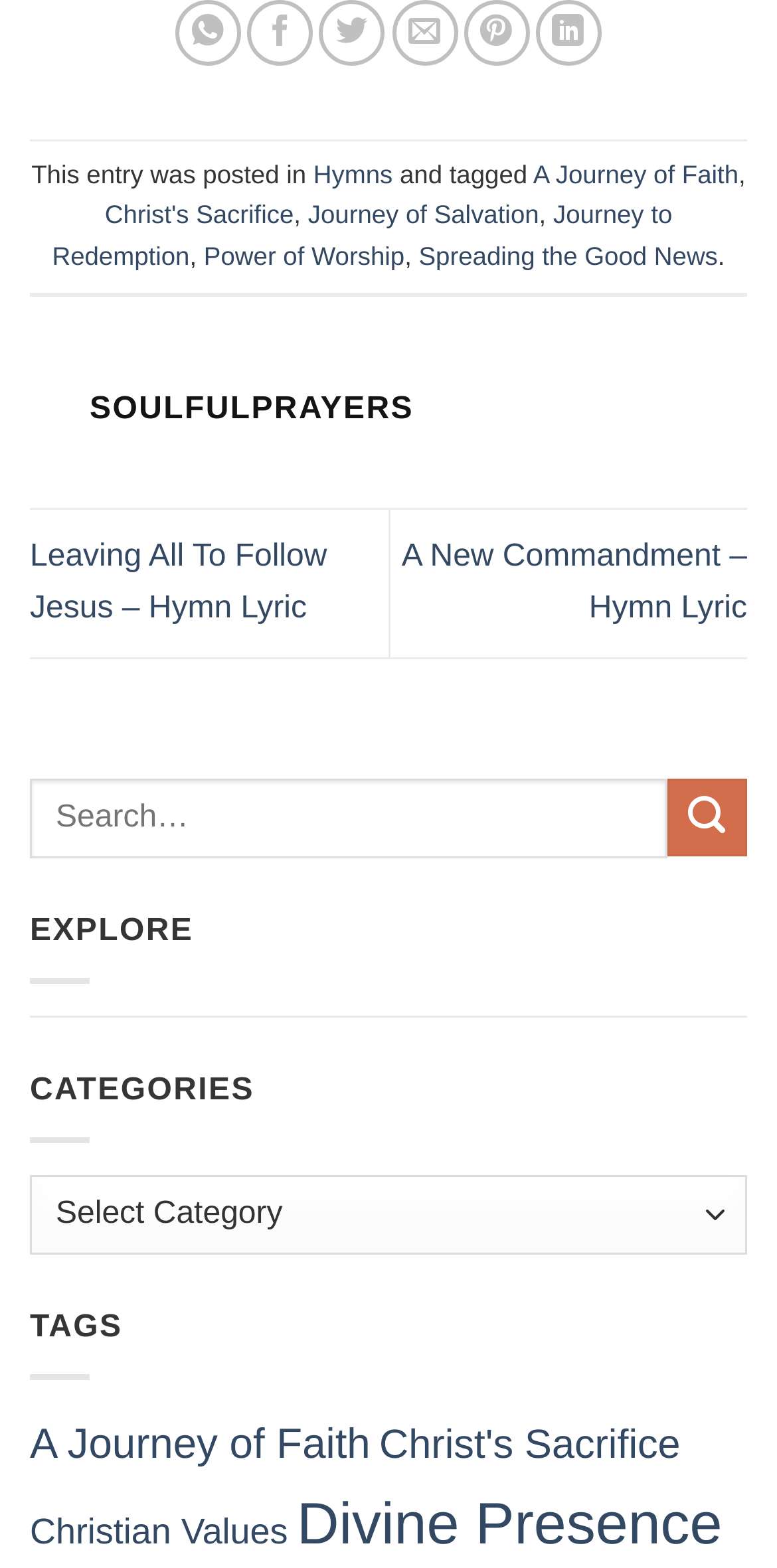Pinpoint the bounding box coordinates of the clickable area necessary to execute the following instruction: "Click on the 'A Journey of Faith' category". The coordinates should be given as four float numbers between 0 and 1, namely [left, top, right, bottom].

[0.686, 0.101, 0.951, 0.12]